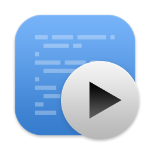Give a detailed account of the elements present in the image.

This image displays the logo for "CodeRunner 4," an advanced programming editor designed for macOS. The logo features a modern, sleek design, incorporating a colorful blue background with stylized code lines, symbolizing its versatility and user-friendly interface for coding across multiple languages. A circular icon with a play button suggests functionality related to executing or running code directly within the editor. This software supports a wide array of programming languages and is known for its lightweight, efficient performance, making it an ideal choice for developers seeking a flexible coding environment.